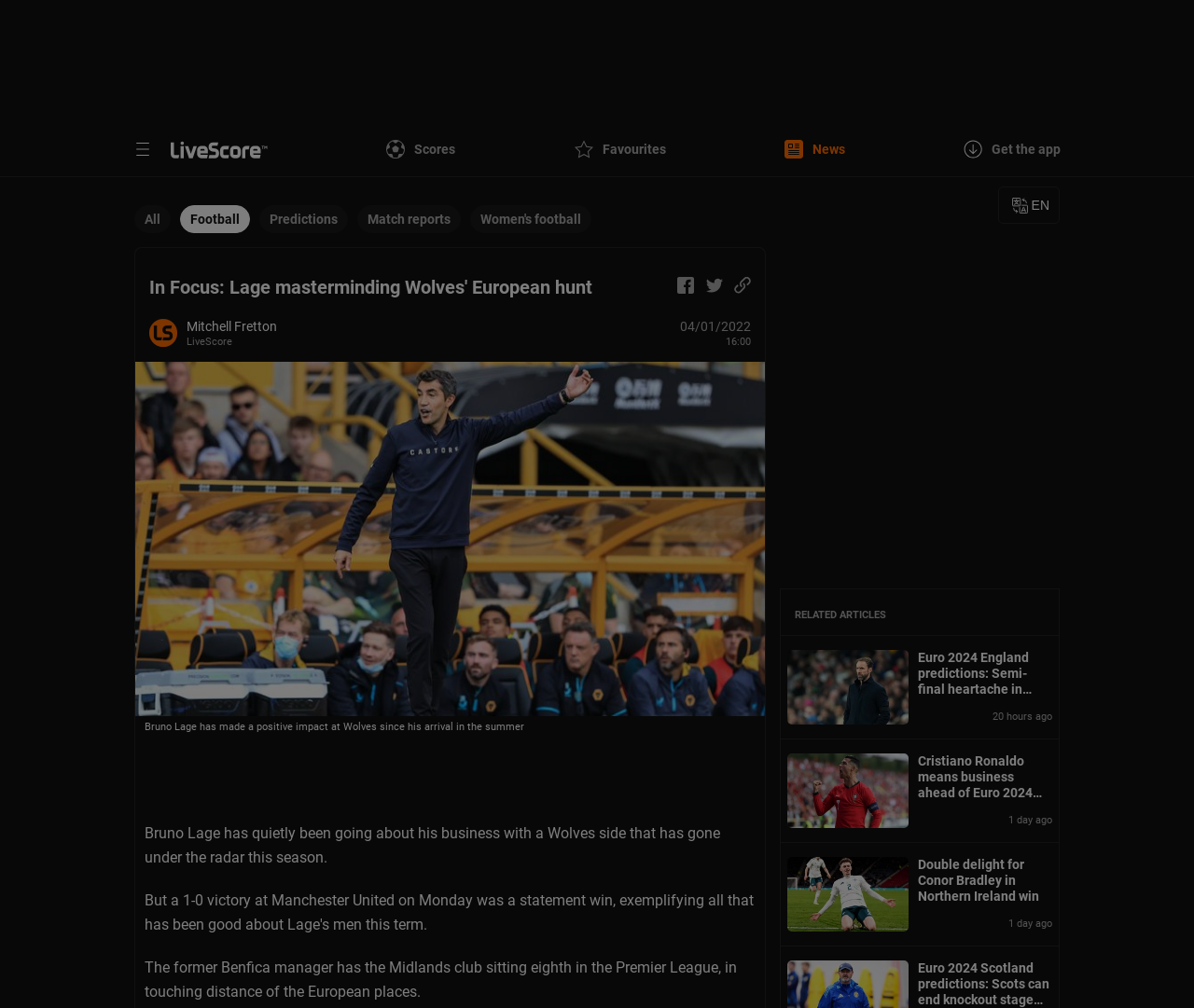Indicate the bounding box coordinates of the element that must be clicked to execute the instruction: "Share on Facebook". The coordinates should be given as four float numbers between 0 and 1, i.e., [left, top, right, bottom].

[0.566, 0.274, 0.582, 0.292]